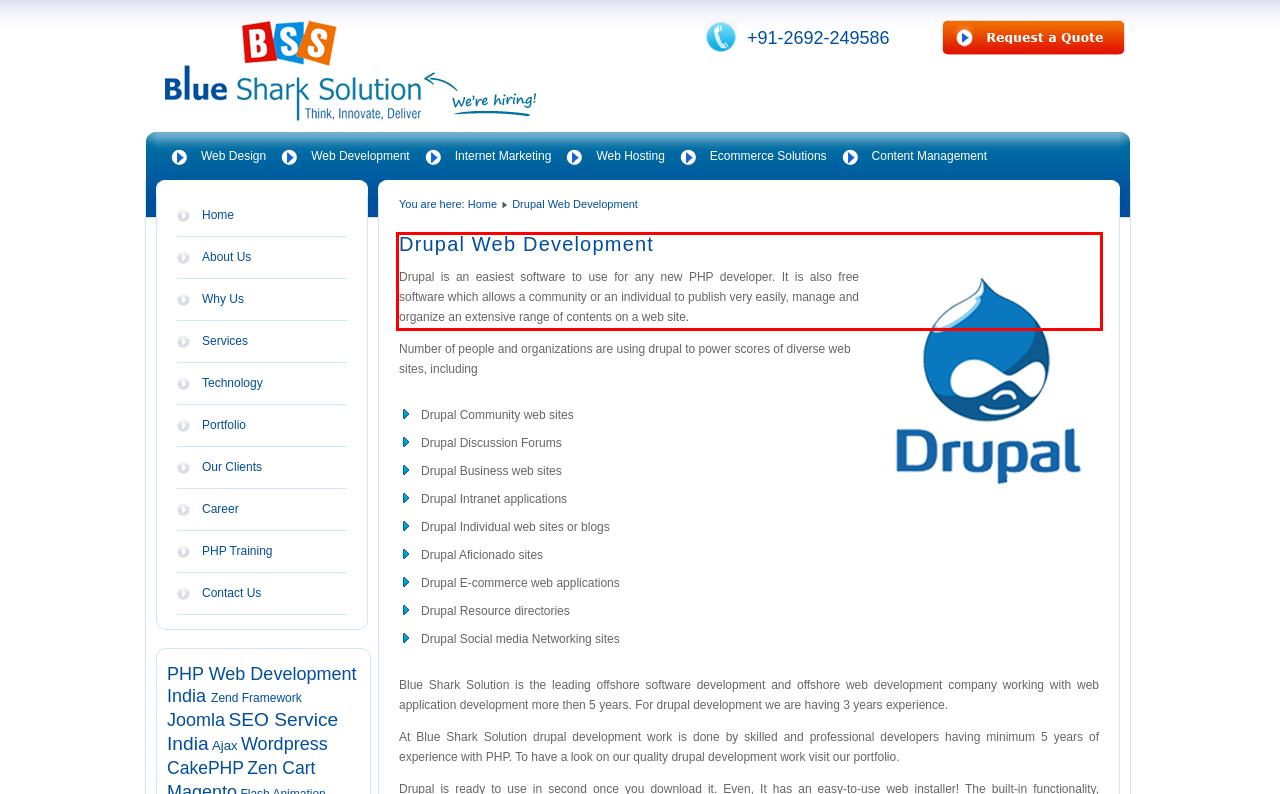Please identify the text within the red rectangular bounding box in the provided webpage screenshot.

Drupal is an easiest software to use for any new PHP developer. It is also free software which allows a community or an individual to publish very easily, manage and organize an extensive range of contents on a web site.